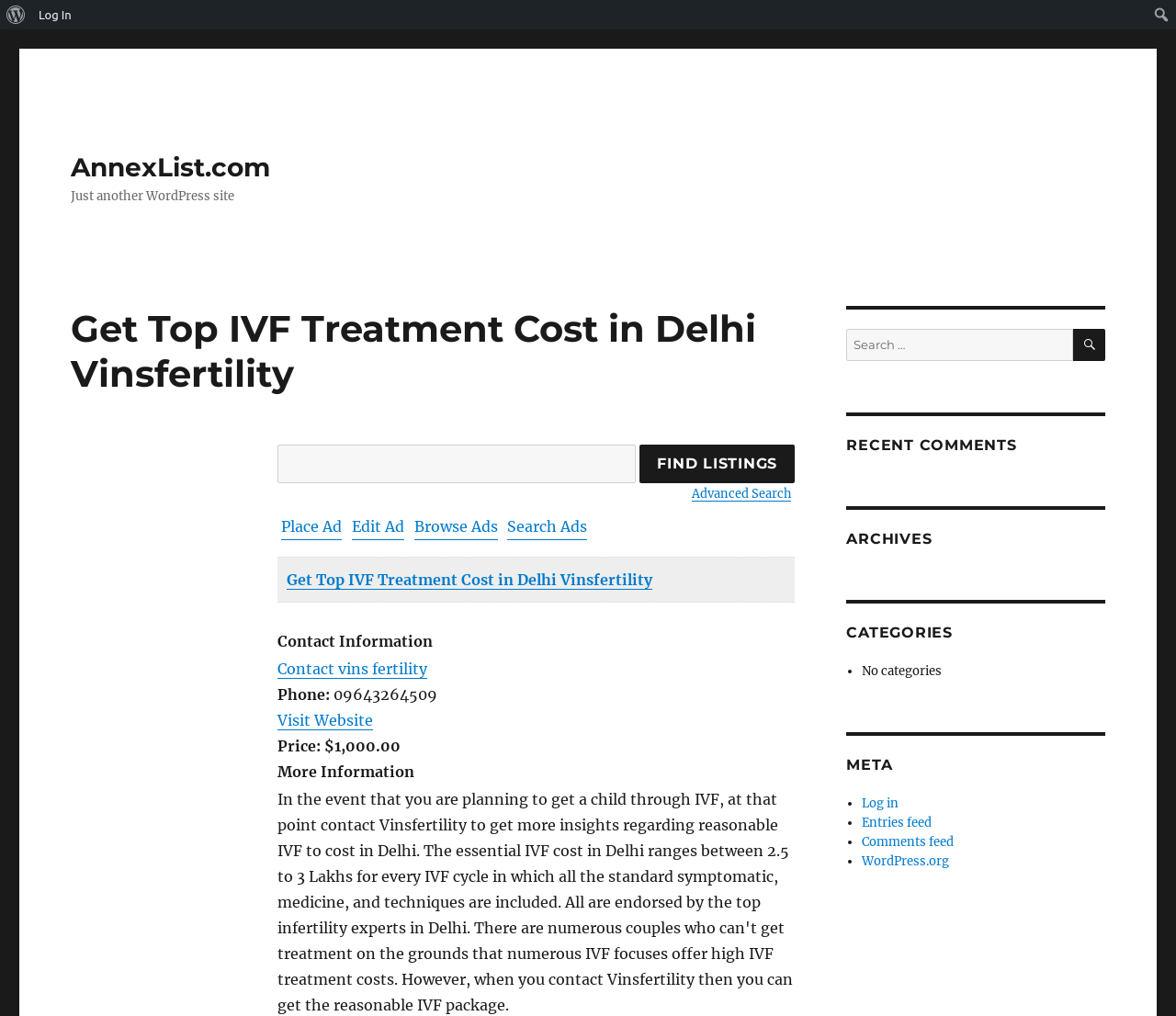What is the website of Vinsfertility?
Answer the question with as much detail as possible.

I found the website by looking at the 'Contact Information' section, where it is listed as 'Visit Website'.